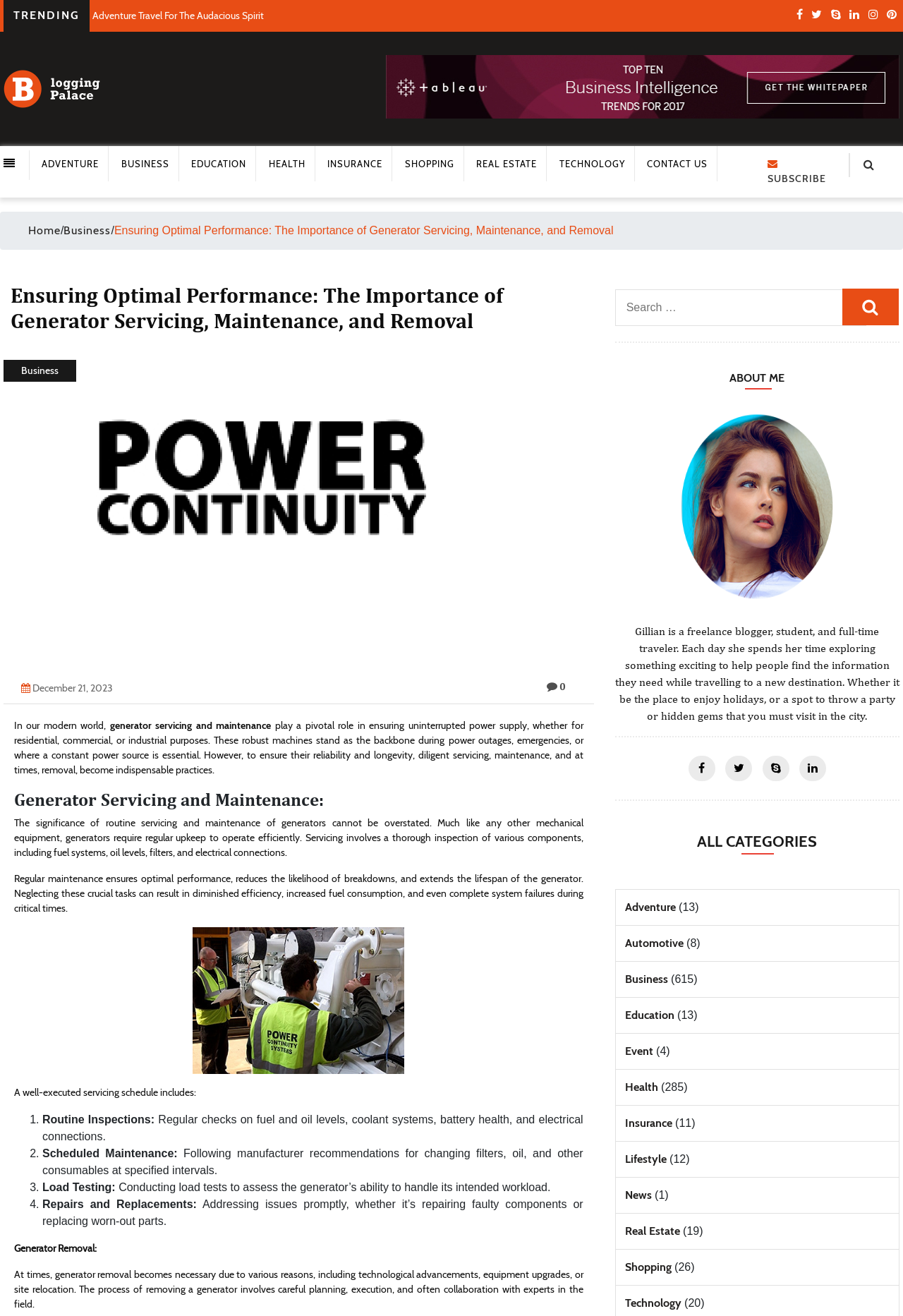Identify the bounding box for the described UI element: "generator servicing and maintenance".

[0.122, 0.546, 0.3, 0.556]